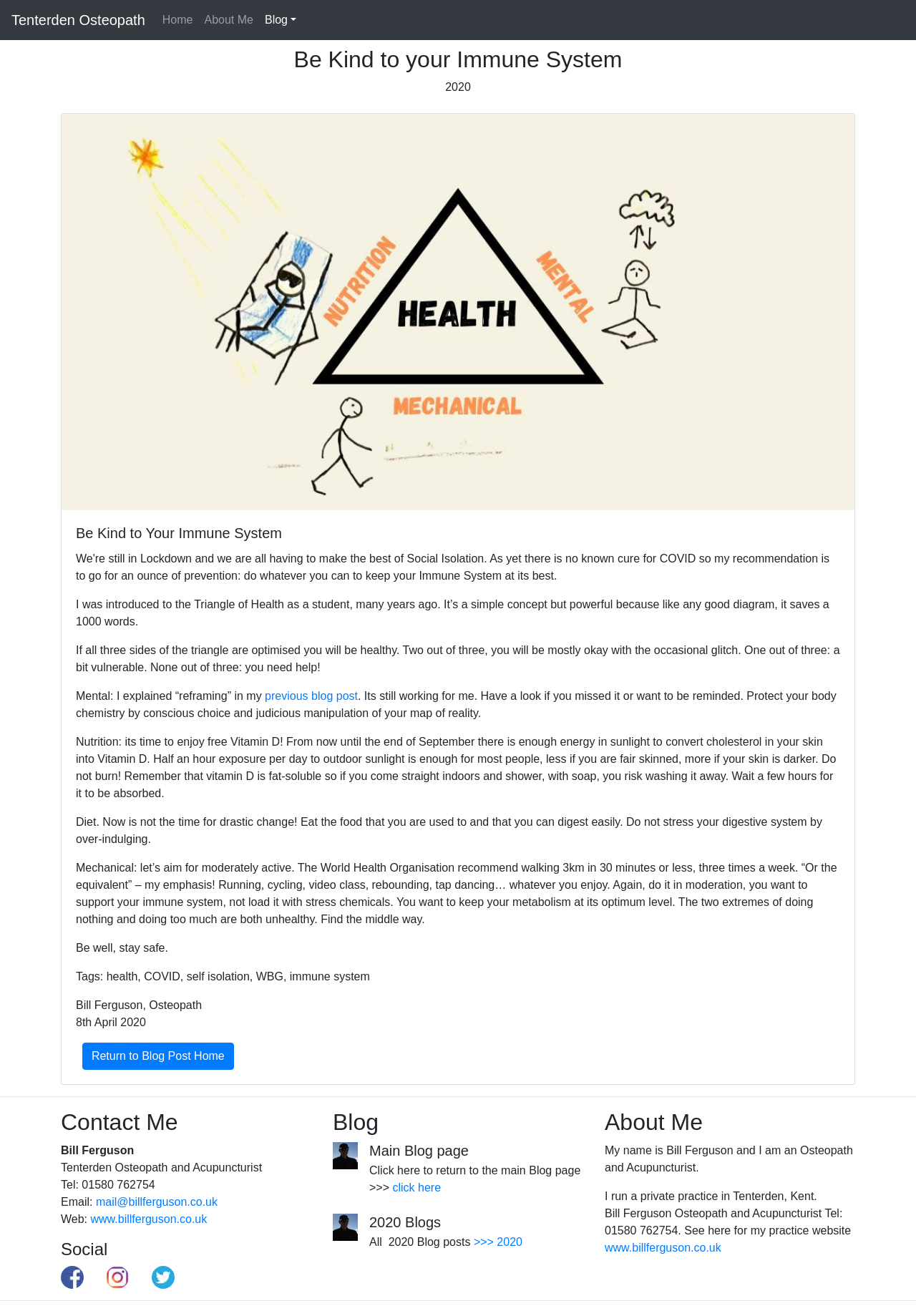Provide the bounding box coordinates of the section that needs to be clicked to accomplish the following instruction: "View Bill Ferguson's social media profiles."

[0.066, 0.965, 0.091, 0.974]